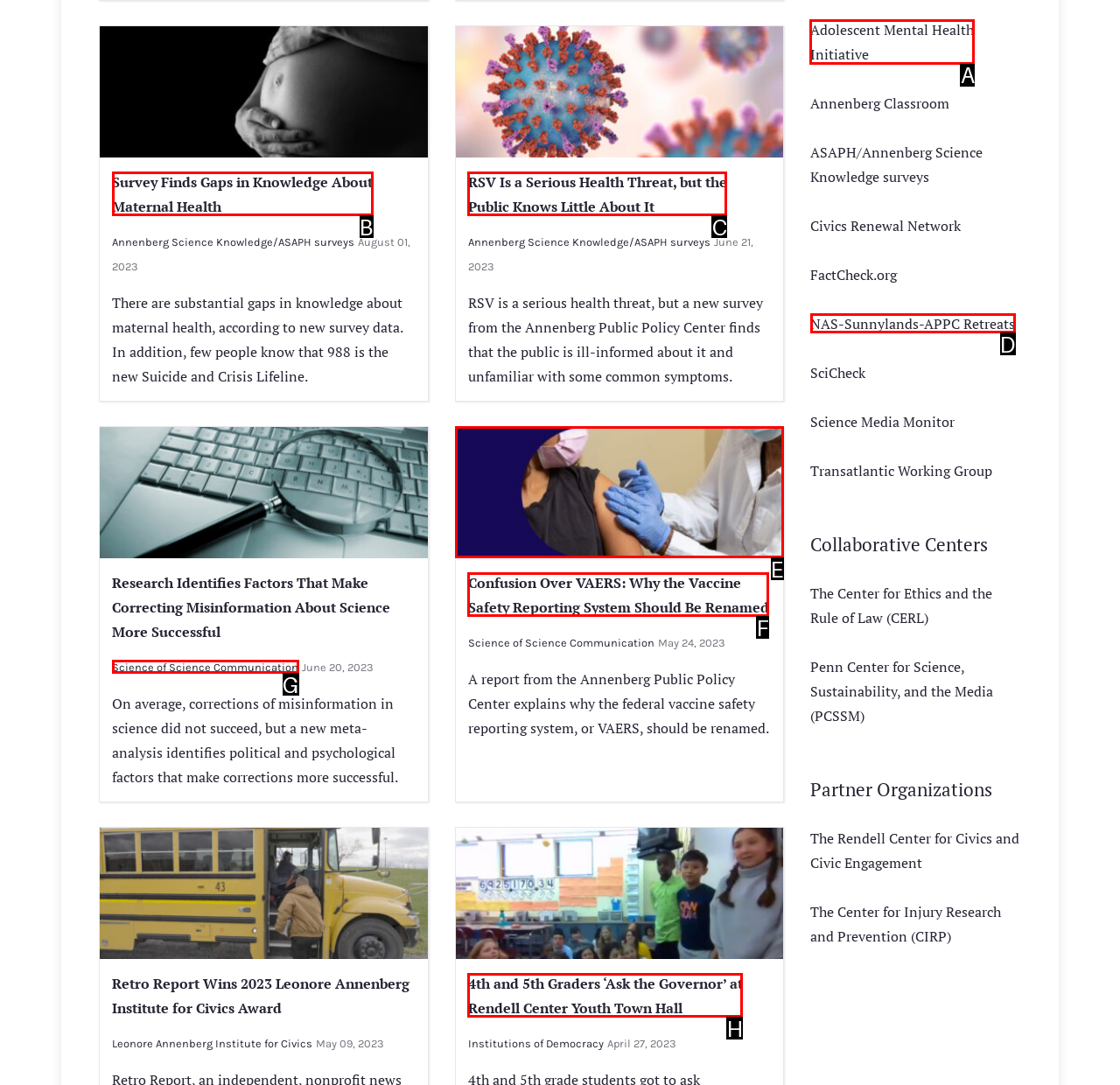Identify the correct choice to execute this task: Explore Adolescent Mental Health Initiative
Respond with the letter corresponding to the right option from the available choices.

A